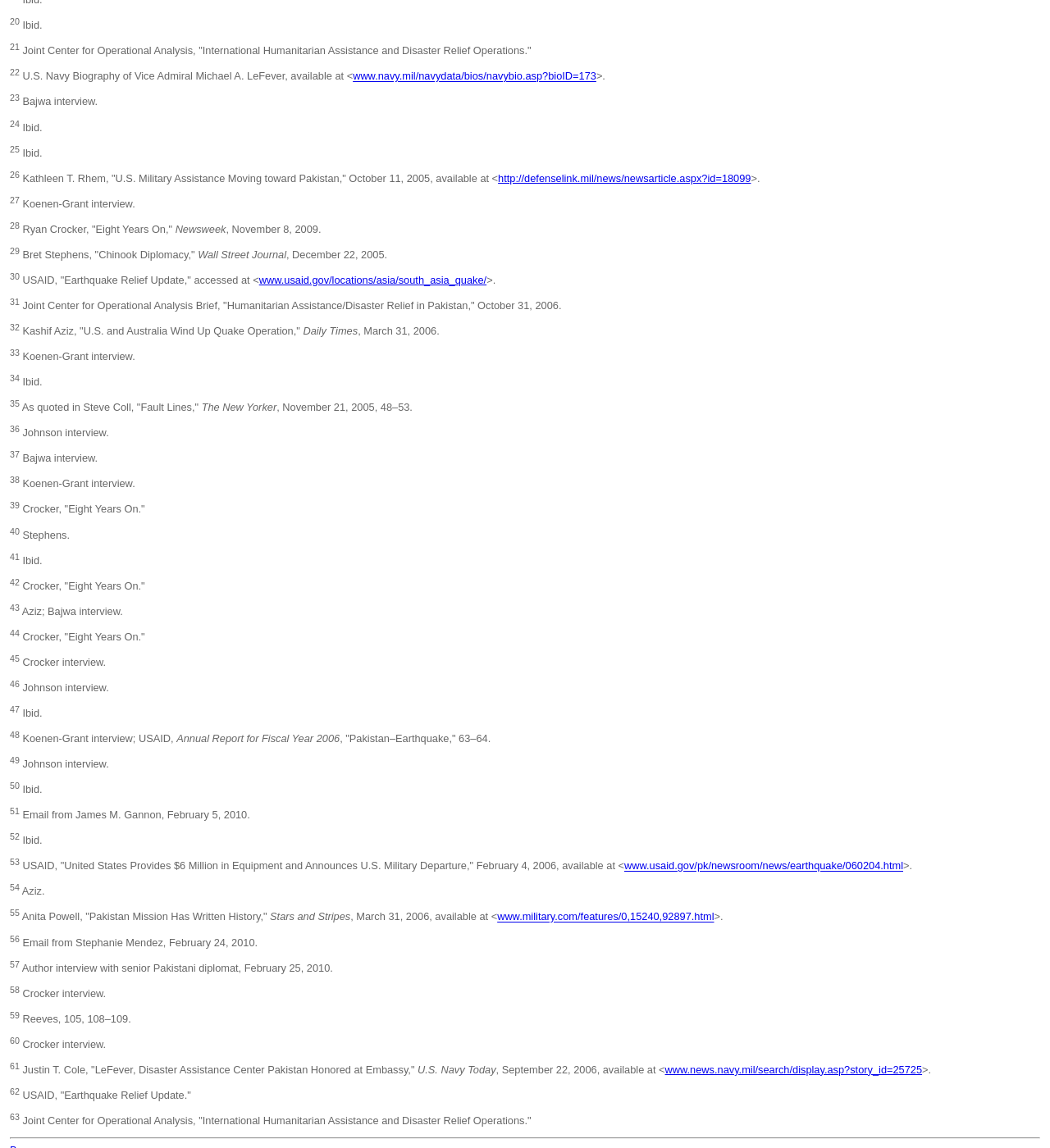Identify the bounding box for the described UI element. Provide the coordinates in (top-left x, top-left y, bottom-right x, bottom-right y) format with values ranging from 0 to 1: www.news.navy.mil/search/display.asp?story_id=25725

[0.633, 0.927, 0.878, 0.937]